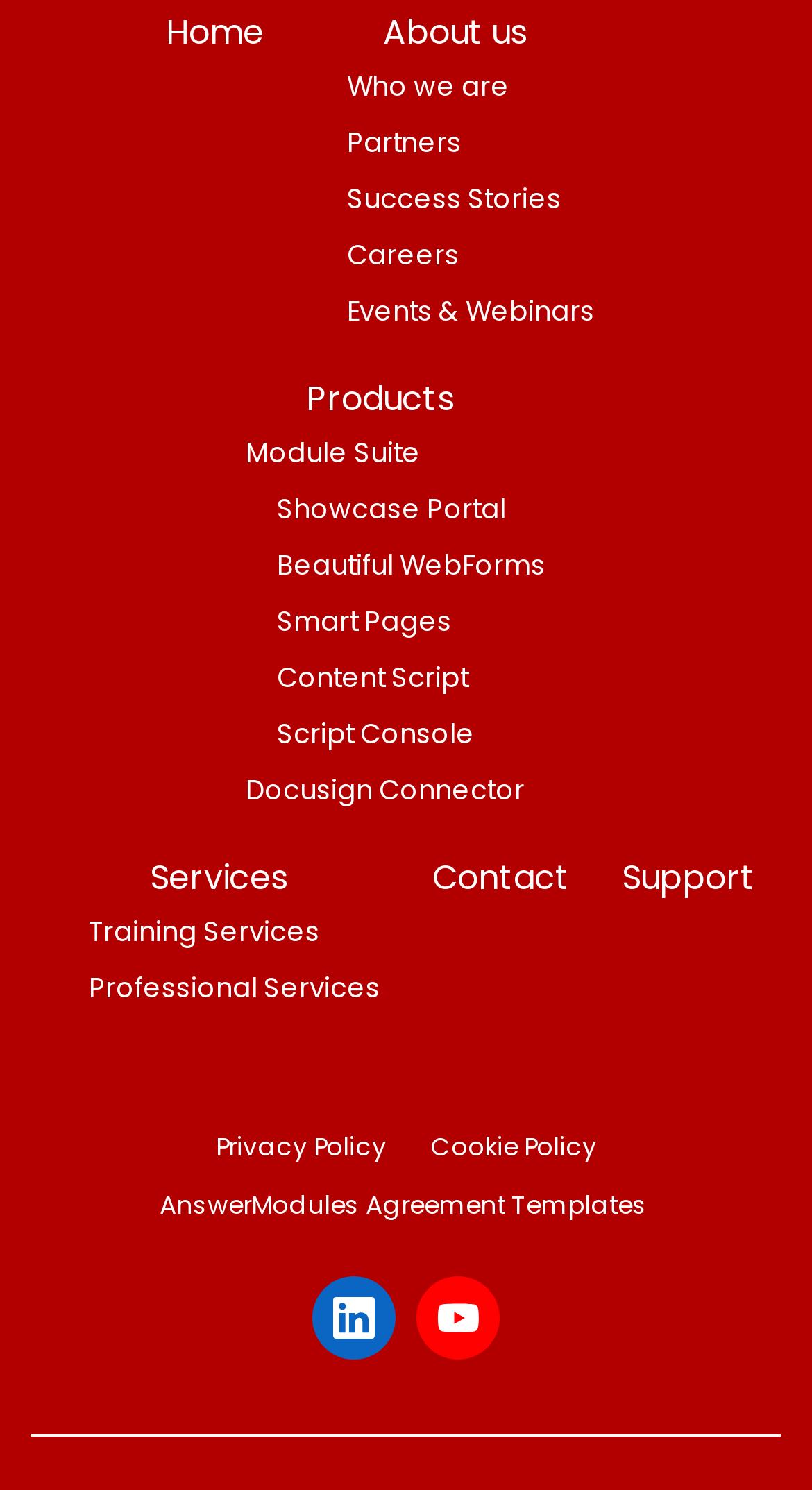Answer with a single word or phrase: 
What is the last link on the bottom right?

YouTube